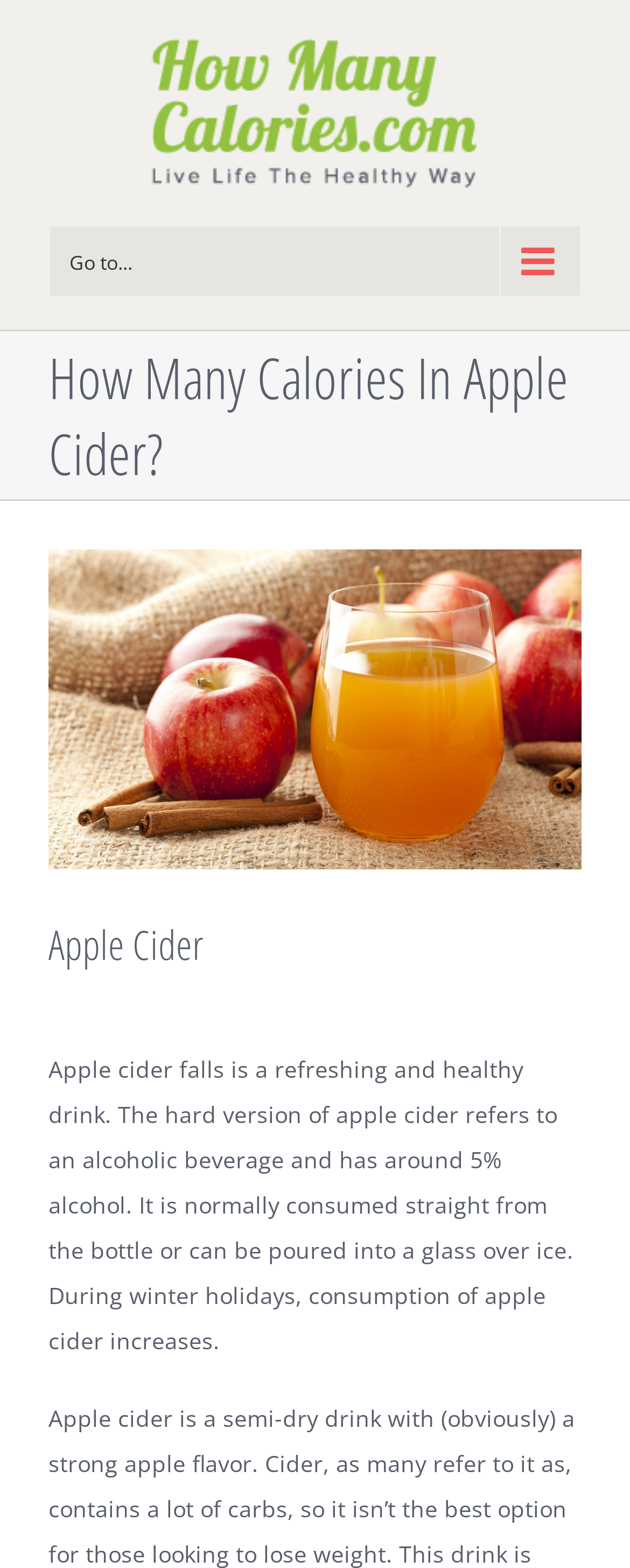Extract the bounding box of the UI element described as: "alt="Apple Cider"".

[0.077, 0.35, 0.923, 0.554]